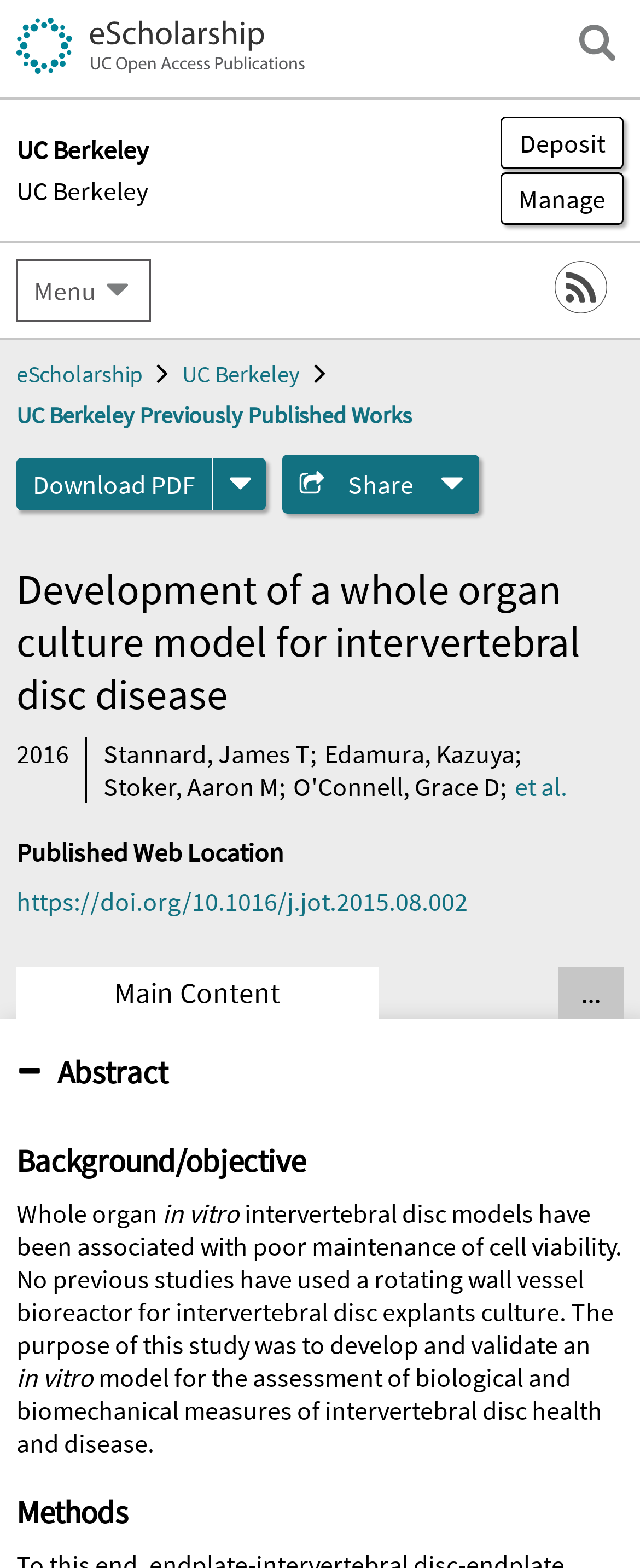Can you pinpoint the bounding box coordinates for the clickable element required for this instruction: "Visit UC Berkeley website"? The coordinates should be four float numbers between 0 and 1, i.e., [left, top, right, bottom].

[0.026, 0.085, 0.231, 0.106]